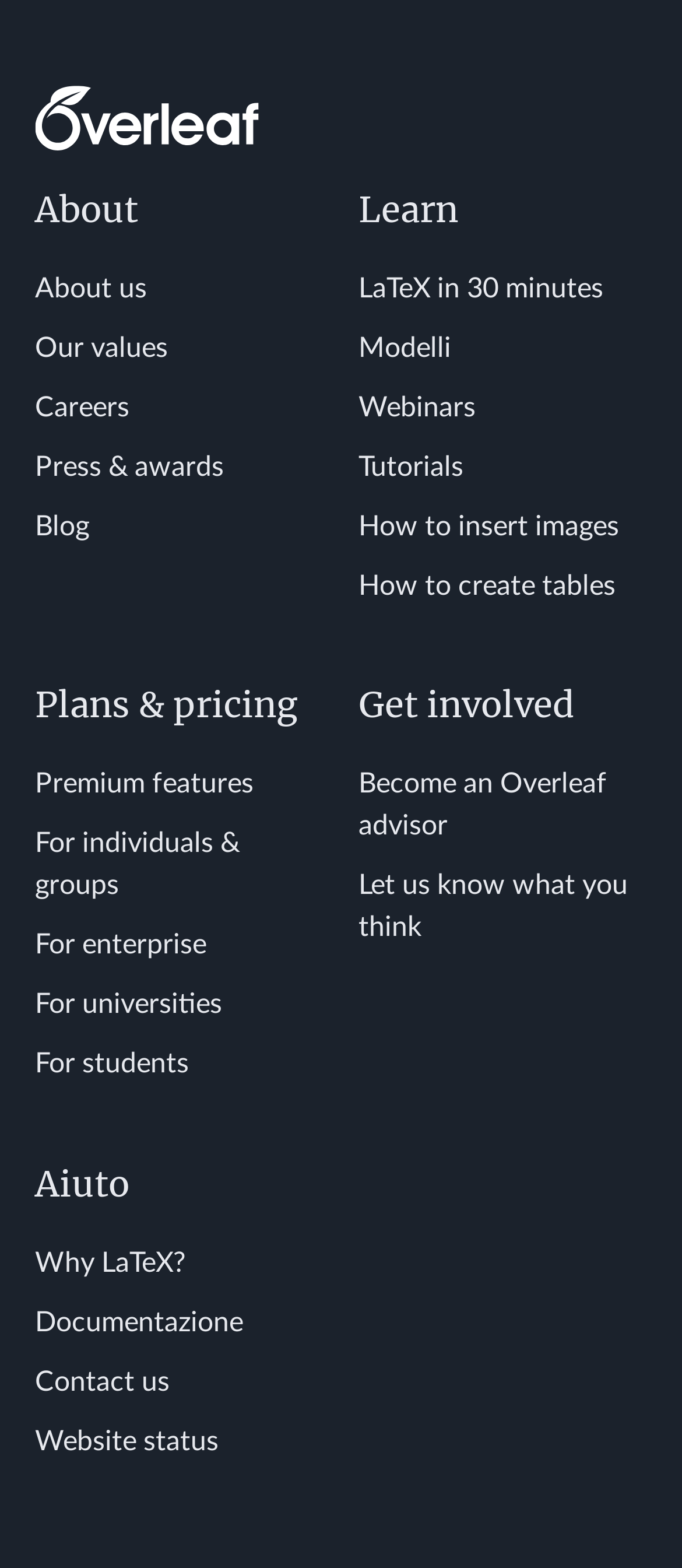Locate the bounding box coordinates of the item that should be clicked to fulfill the instruction: "Explore premium features".

[0.051, 0.491, 0.372, 0.509]